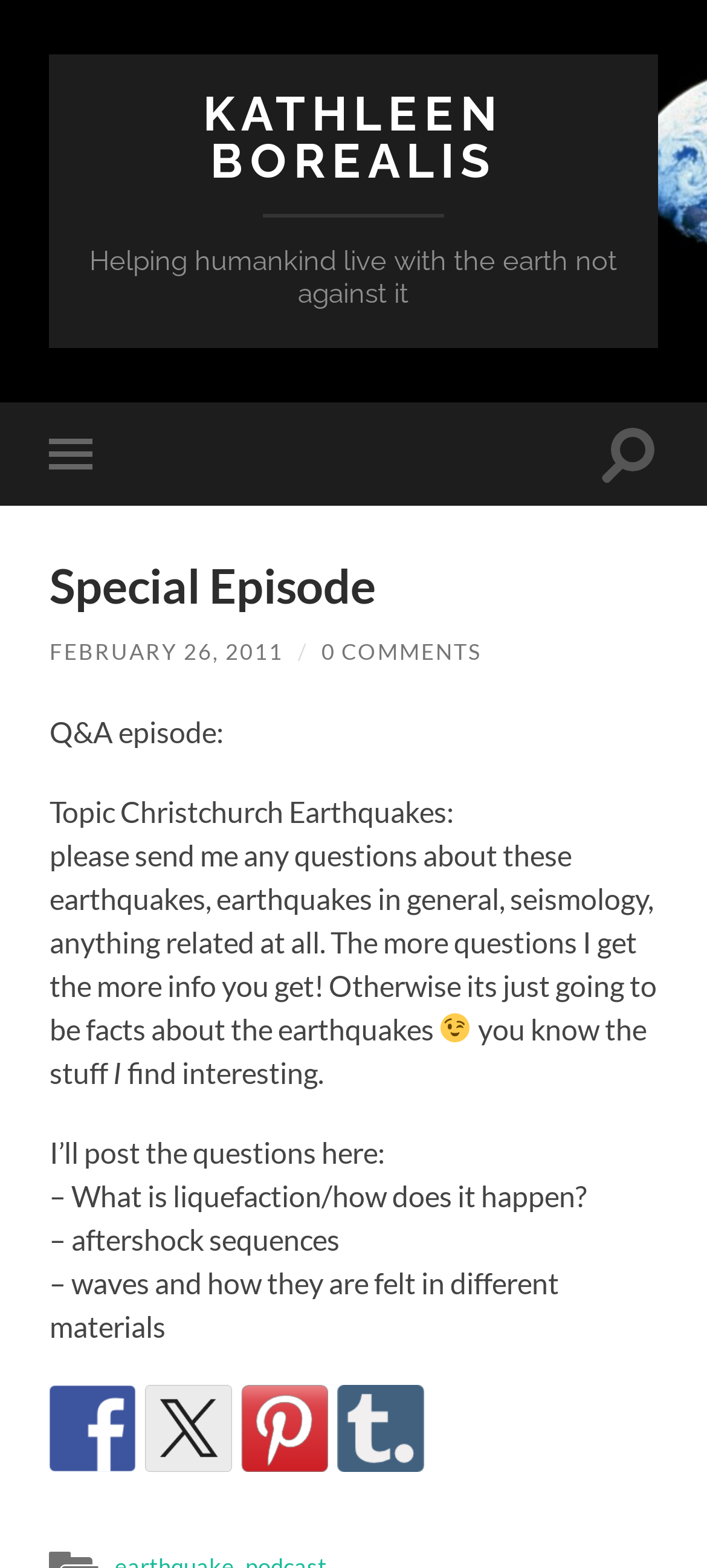What is the topic of the Q&A episode?
Make sure to answer the question with a detailed and comprehensive explanation.

The topic of the Q&A episode can be found in the StaticText element with the text 'Topic Christchurch Earthquakes:' at coordinates [0.07, 0.506, 0.642, 0.528]. This indicates that the Q&A episode is focused on Christchurch Earthquakes.